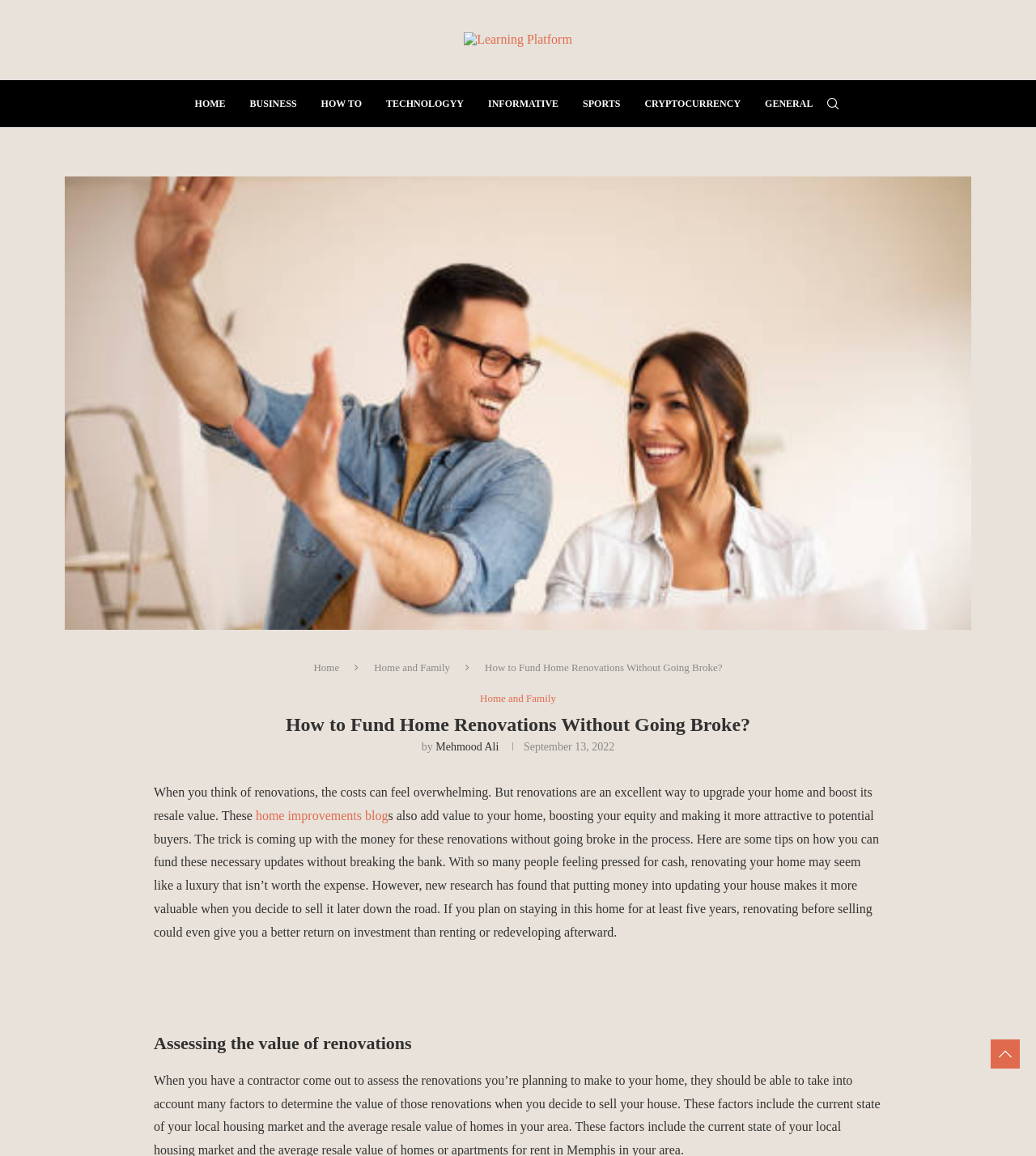Identify the bounding box coordinates for the region of the element that should be clicked to carry out the instruction: "Contact us". The bounding box coordinates should be four float numbers between 0 and 1, i.e., [left, top, right, bottom].

None